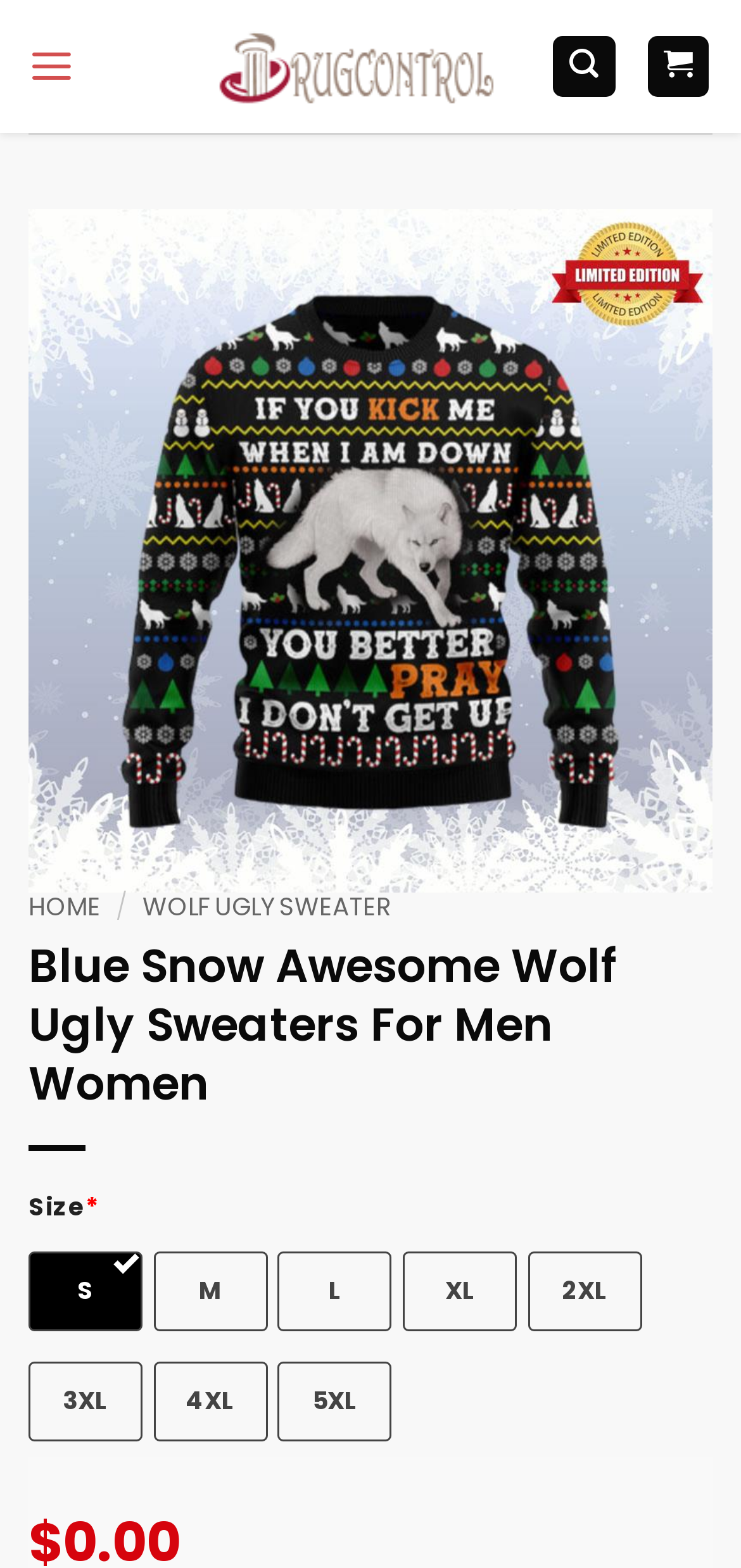Answer the question using only one word or a concise phrase: What is the purpose of the search icon?

To search the website